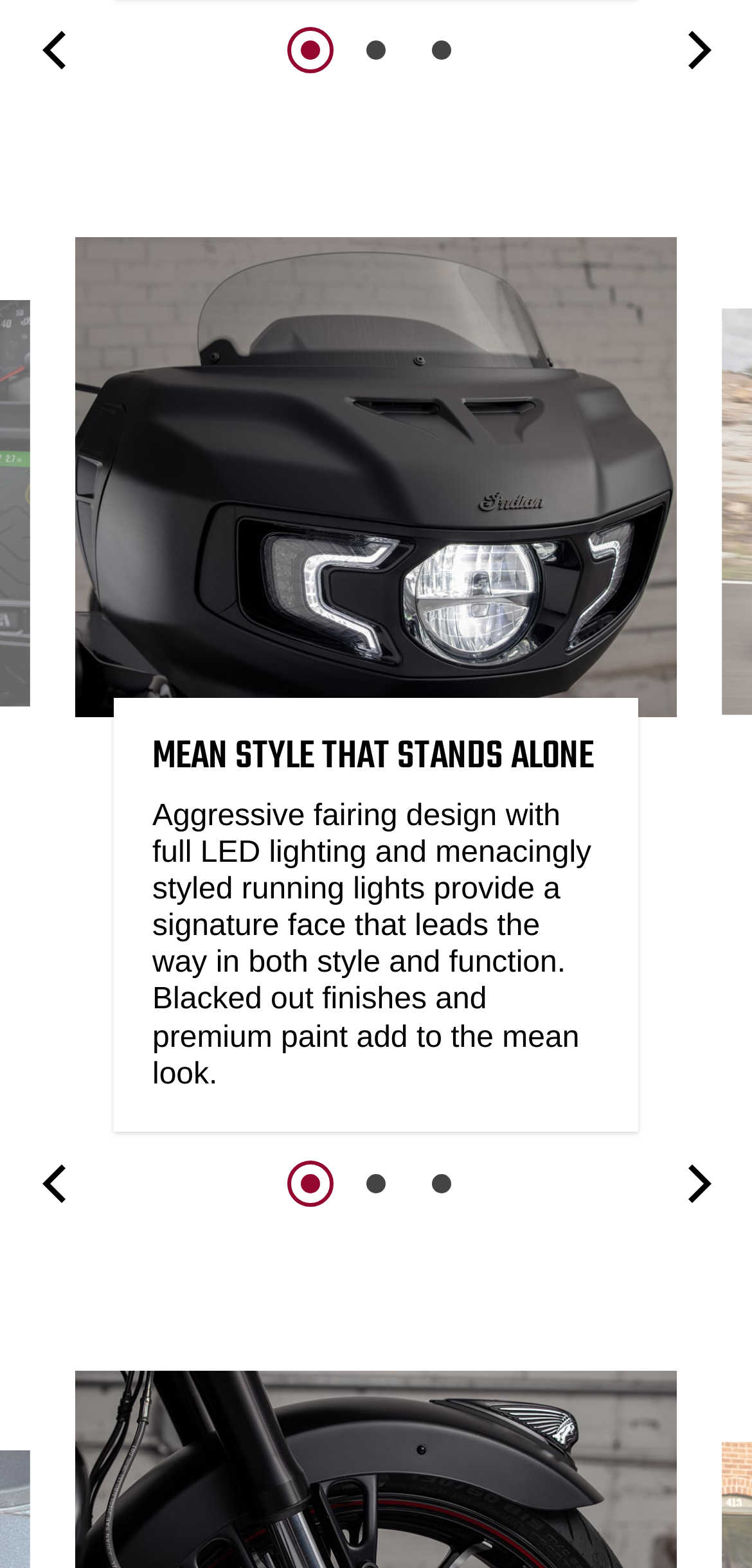Locate the bounding box coordinates of the clickable area needed to fulfill the instruction: "go to the second page".

[0.469, 0.74, 0.531, 0.77]